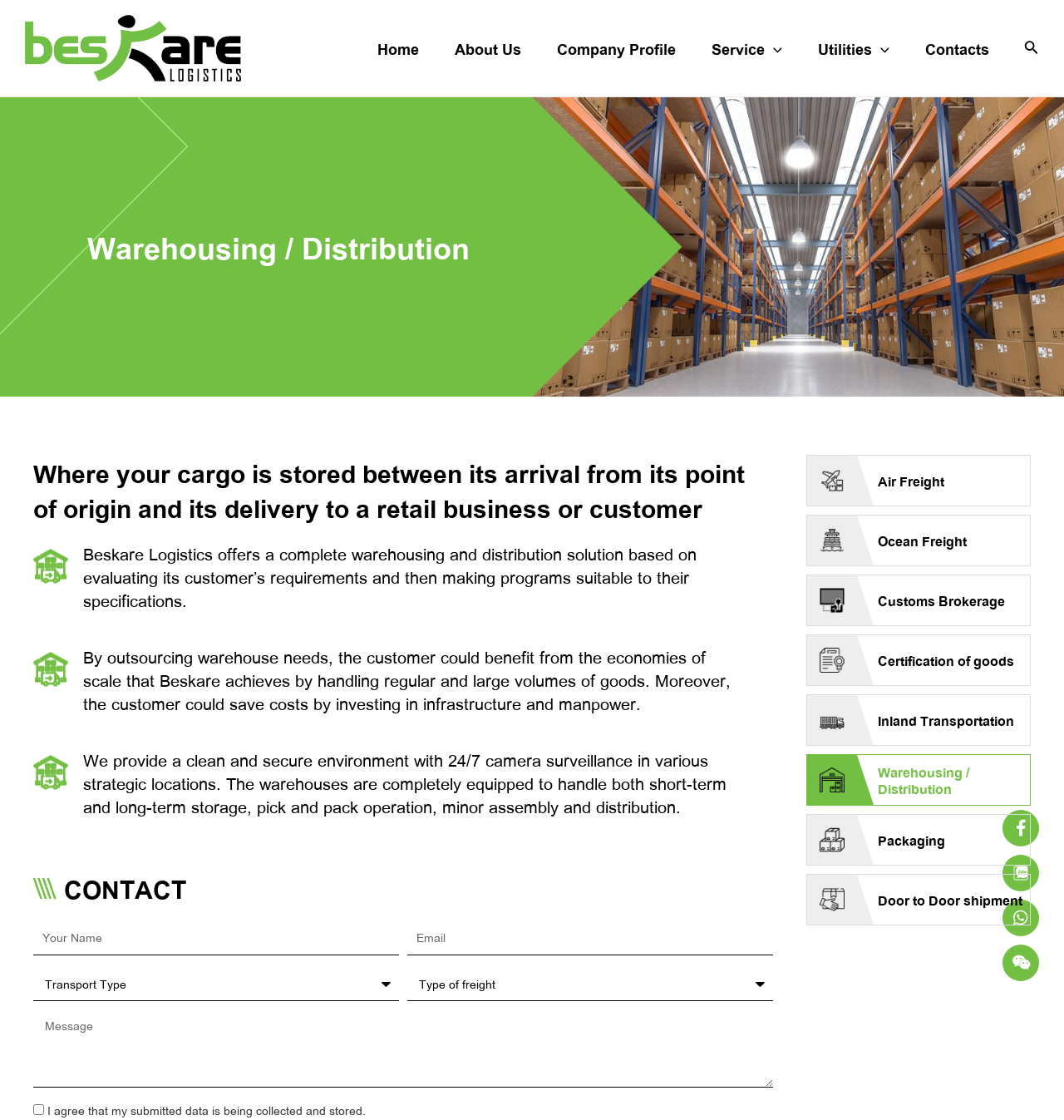Extract the bounding box coordinates for the described element: "Door to Door shipment". The coordinates should be represented as four float numbers between 0 and 1: [left, top, right, bottom].

[0.759, 0.781, 0.968, 0.826]